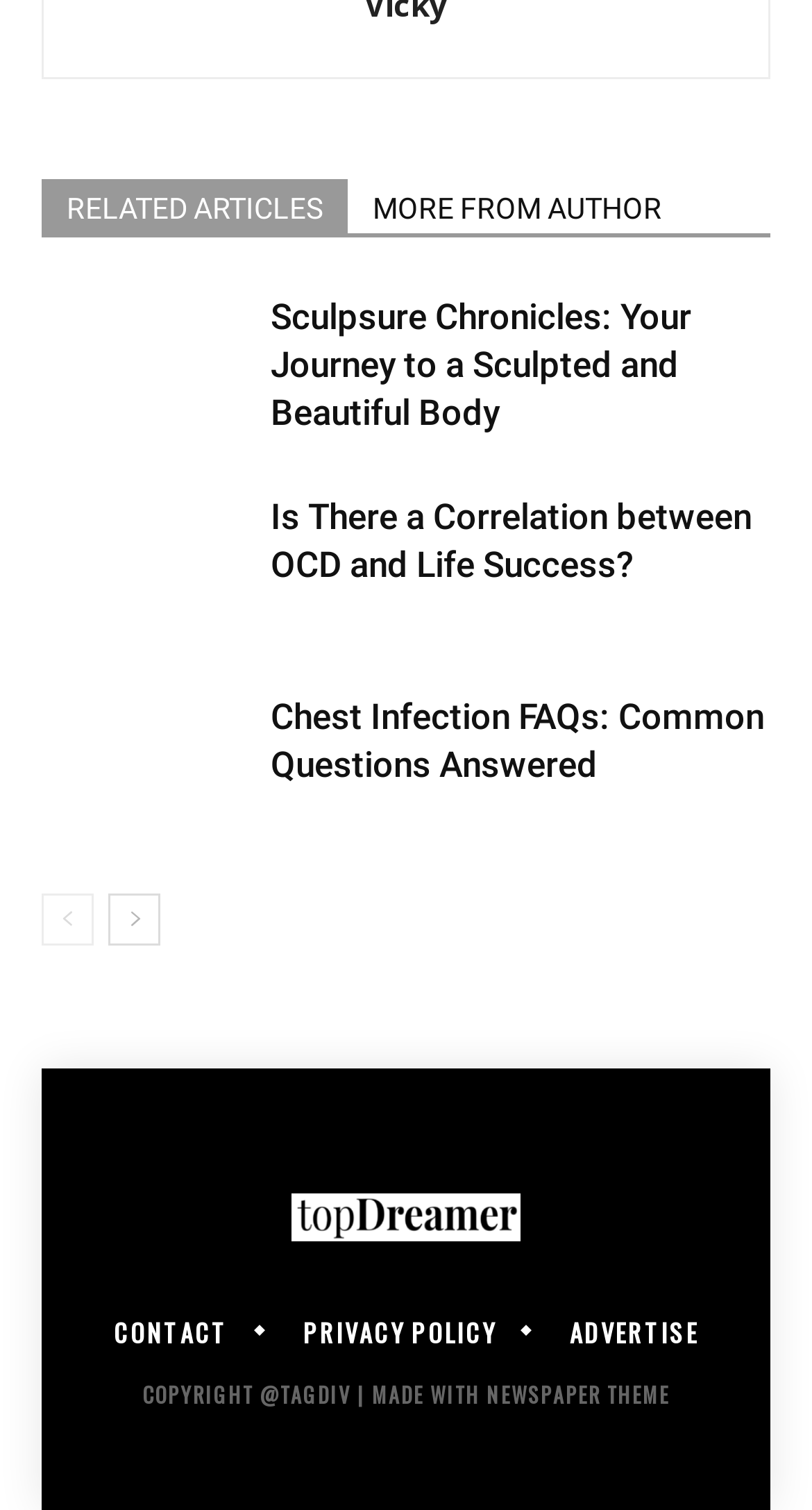Please identify the bounding box coordinates of the element that needs to be clicked to execute the following command: "Read 'Sculpsure Chronicles: Your Journey to a Sculpted and Beautiful Body'". Provide the bounding box using four float numbers between 0 and 1, formatted as [left, top, right, bottom].

[0.051, 0.195, 0.308, 0.29]